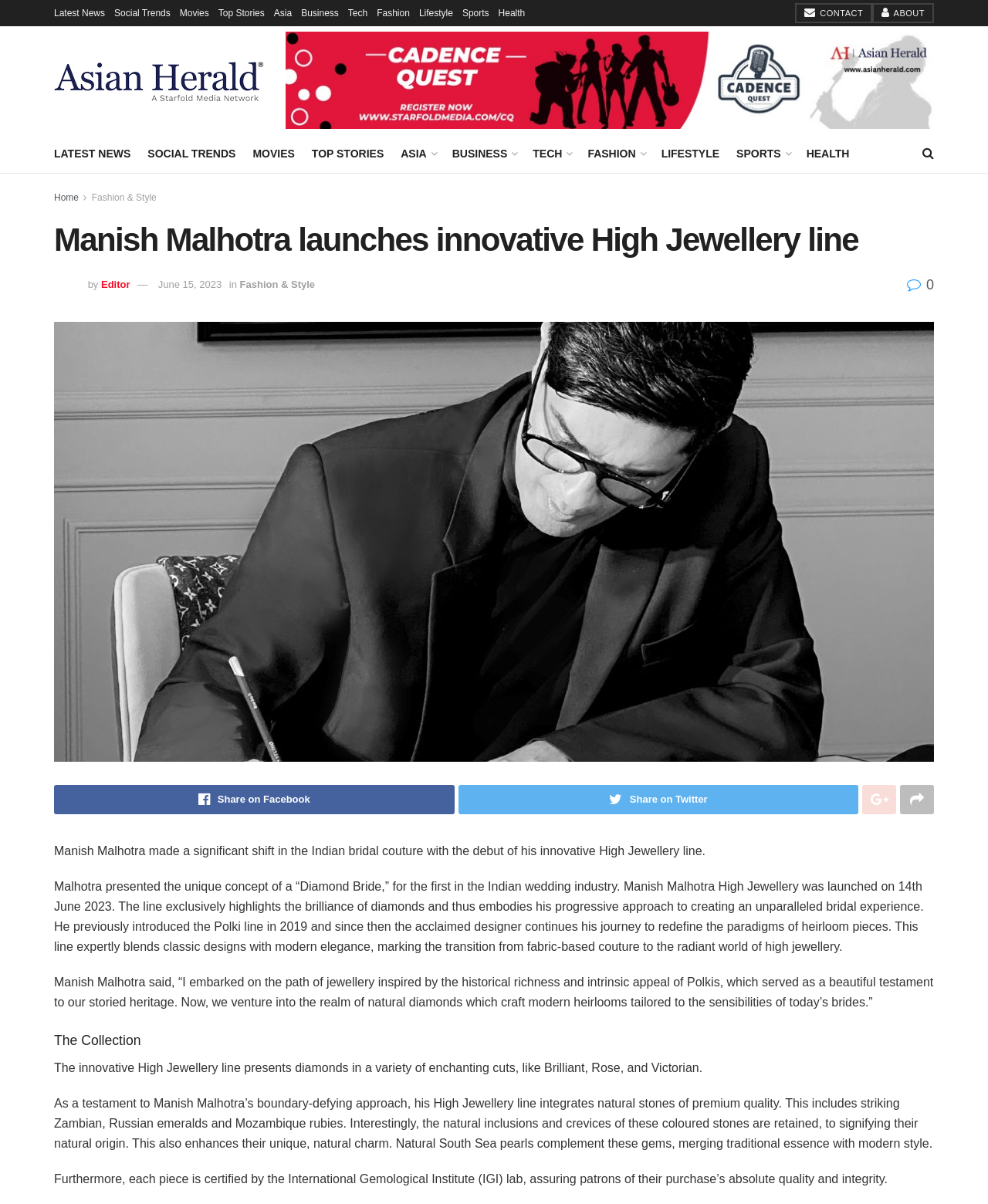Please determine the bounding box coordinates of the element to click on in order to accomplish the following task: "Click on Latest News". Ensure the coordinates are four float numbers ranging from 0 to 1, i.e., [left, top, right, bottom].

[0.055, 0.0, 0.106, 0.022]